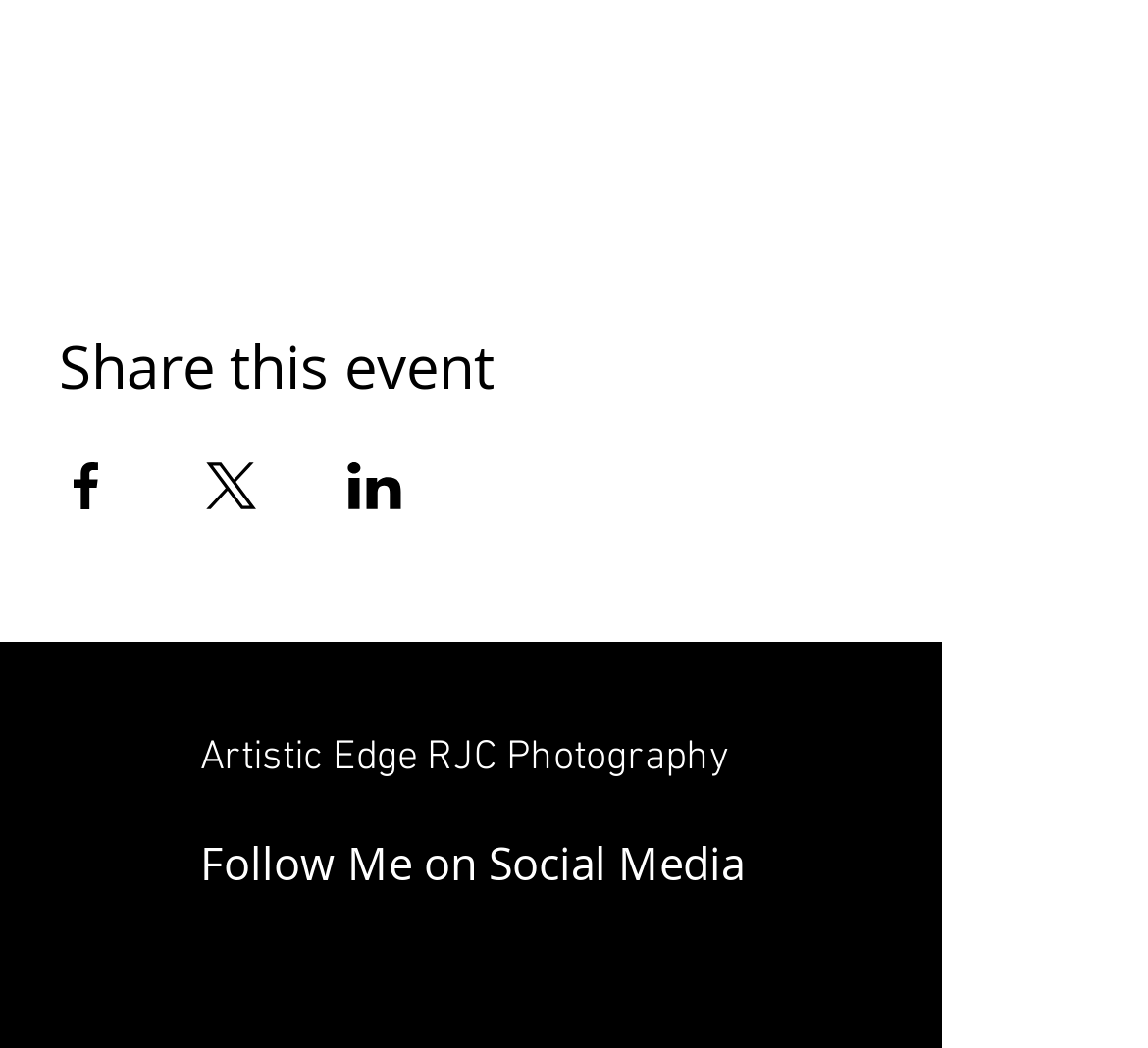What is the photographer's name?
Based on the image, answer the question in a detailed manner.

The StaticText element 'Artistic Edge RJC Photography' is located below the 'Share this event' section, suggesting that it is the photographer's name or studio name.